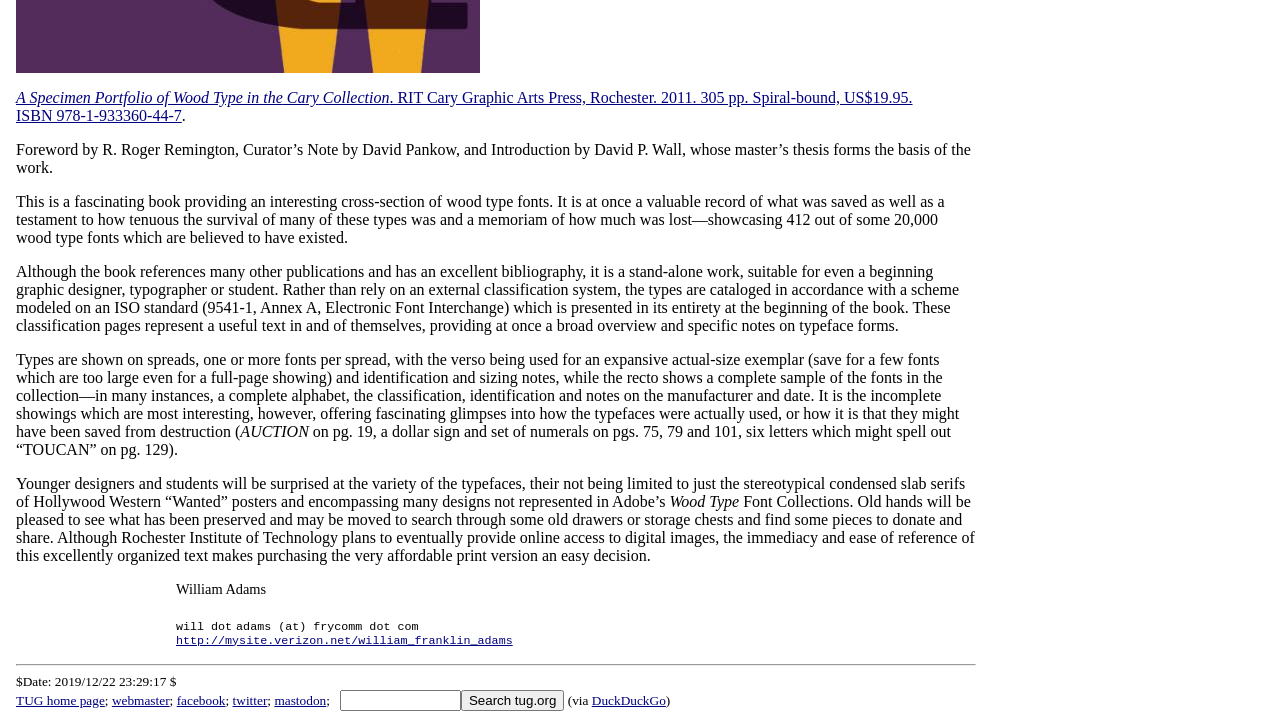Bounding box coordinates are given in the format (top-left x, top-left y, bottom-right x, bottom-right y). All values should be floating point numbers between 0 and 1. Provide the bounding box coordinate for the UI element described as: mastodon

[0.214, 0.953, 0.255, 0.974]